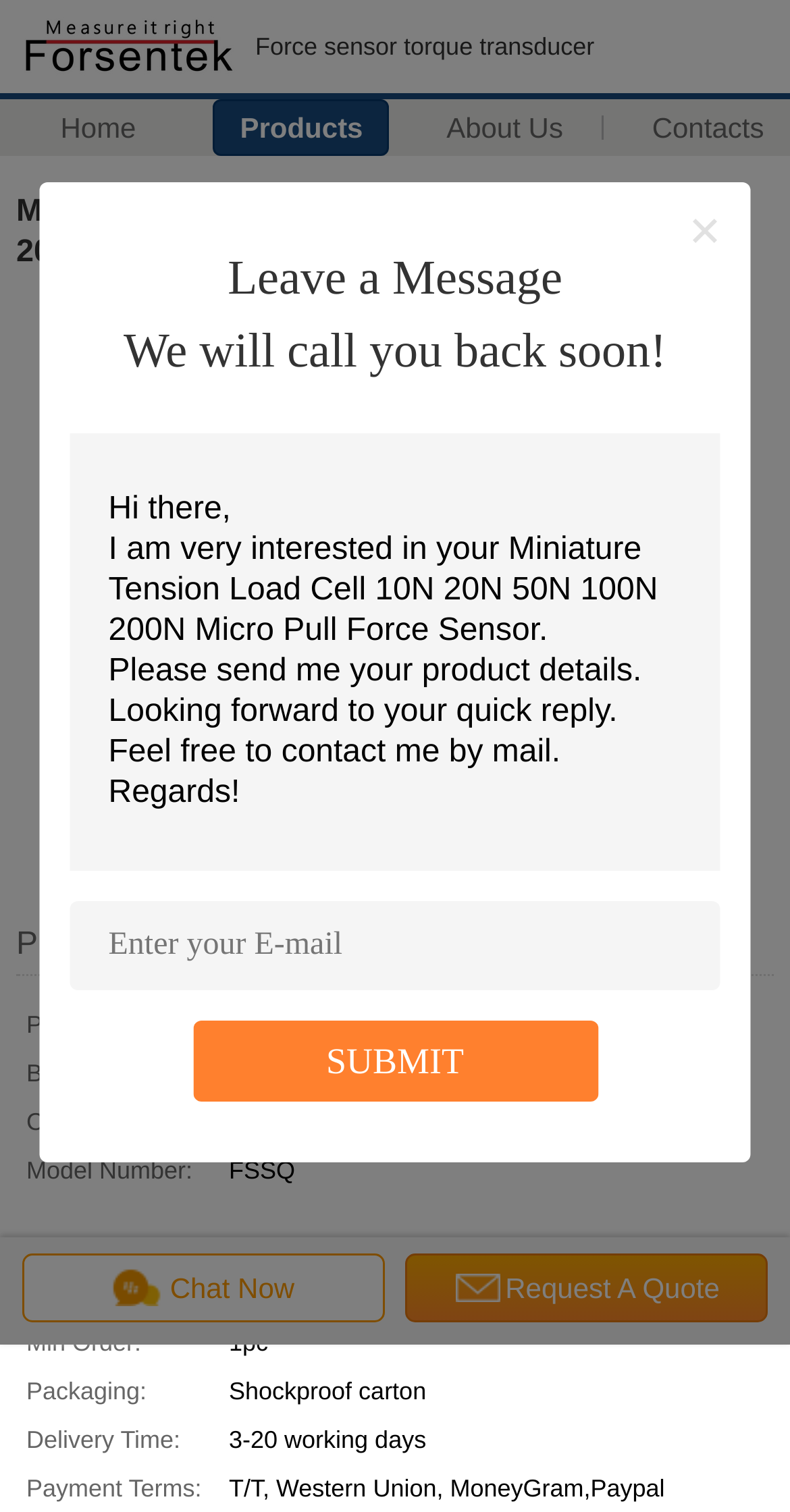Offer a thorough description of the webpage.

This webpage is about a product called "Miniature Tension Load Cell 10N 20N 50N 100N 200N Micro Pull Force Sensor" from China. At the top, there are three links: "Home", "Products", and "About Us". Below these links, there is a section with a heading that matches the product name, accompanied by an image of the product.

To the right of the product image, there is a table with product details, including the place of origin, brand name, certification, and model number. Below this table, there is a section with the heading "Payment & Shipping Terms", which includes information about the minimum order, packaging, and delivery time.

On the left side of the page, there is a section with a heading "Leave a Message" and a text box where users can enter their message. There is also a sample message provided, inquiring about the product details. Below the text box, there is a field to enter an email address and a "SUBMIT" button.

Additionally, there are several links scattered throughout the page, including "Get Best Price", "Contact Us", "Chat Now", and "Request A Quote". There is also an image with the text "Force sensor torque transducer" at the top of the page, which appears to be a logo or a banner.